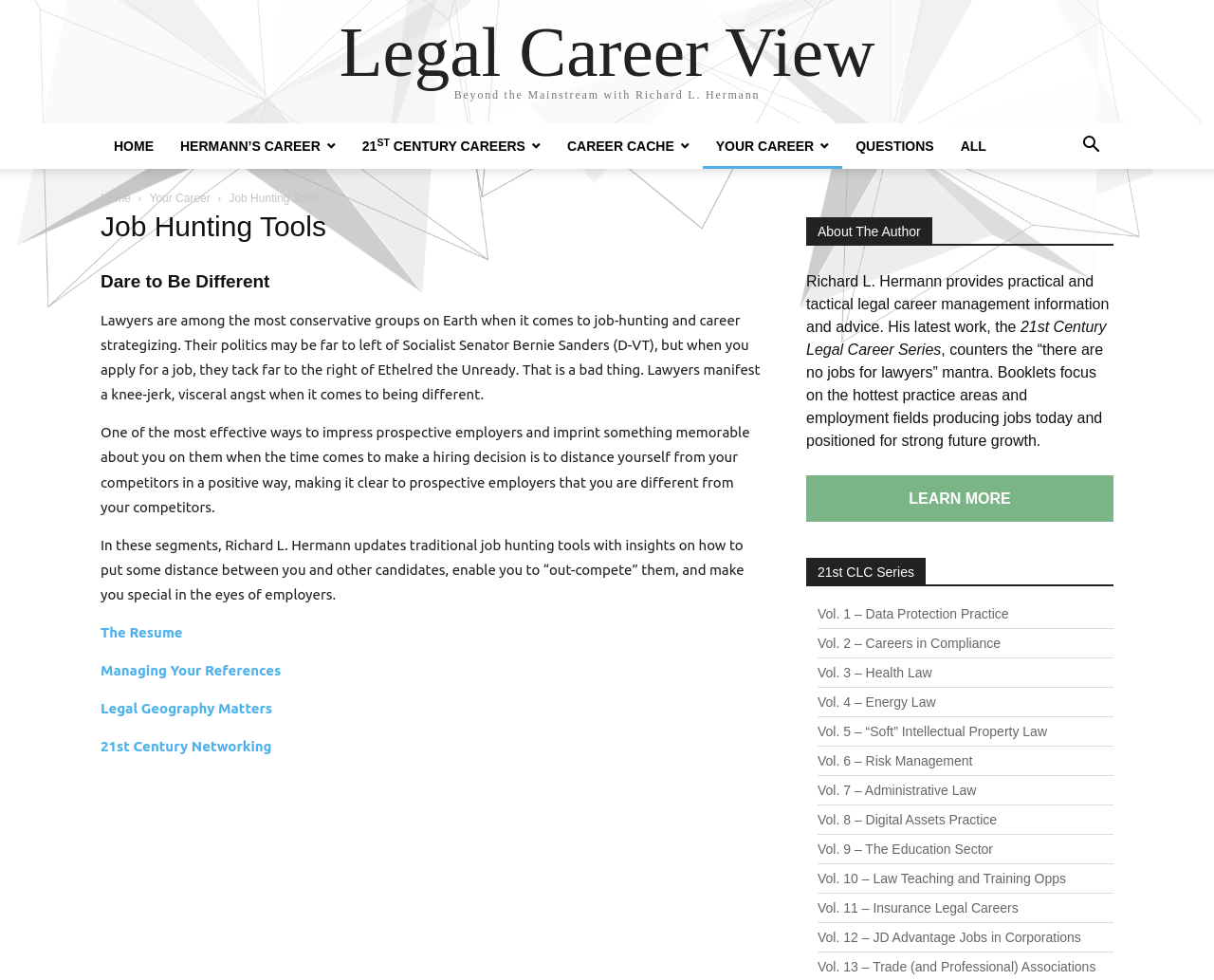What is the name of the author featured on this webpage?
Refer to the image and answer the question using a single word or phrase.

Richard L. Hermann